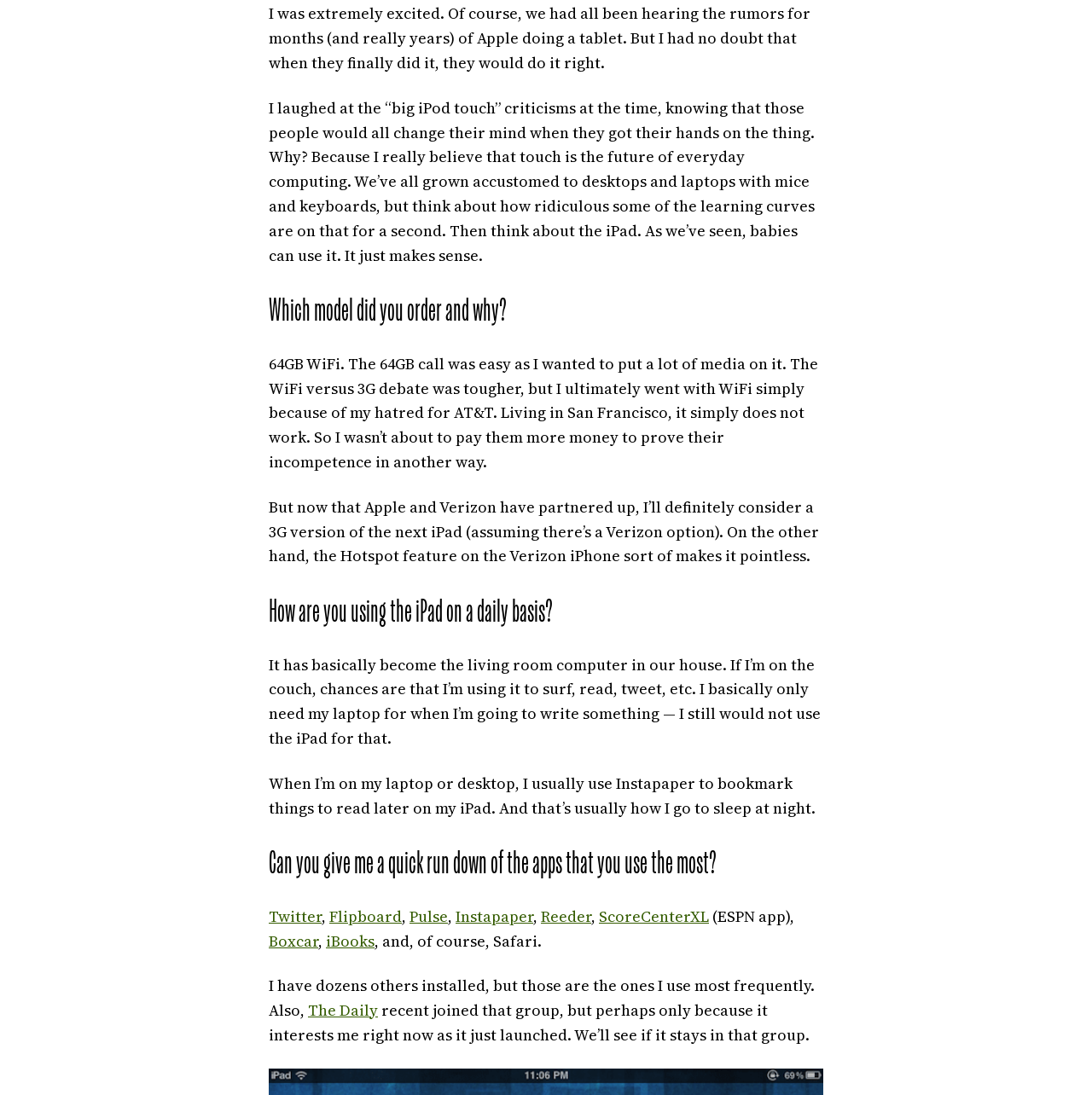Please analyze the image and give a detailed answer to the question:
What is the author's opinion on the iPad?

The author is extremely excited about the iPad and believes that touch is the future of everyday computing. The author also mentions that babies can use it, implying that it is user-friendly.